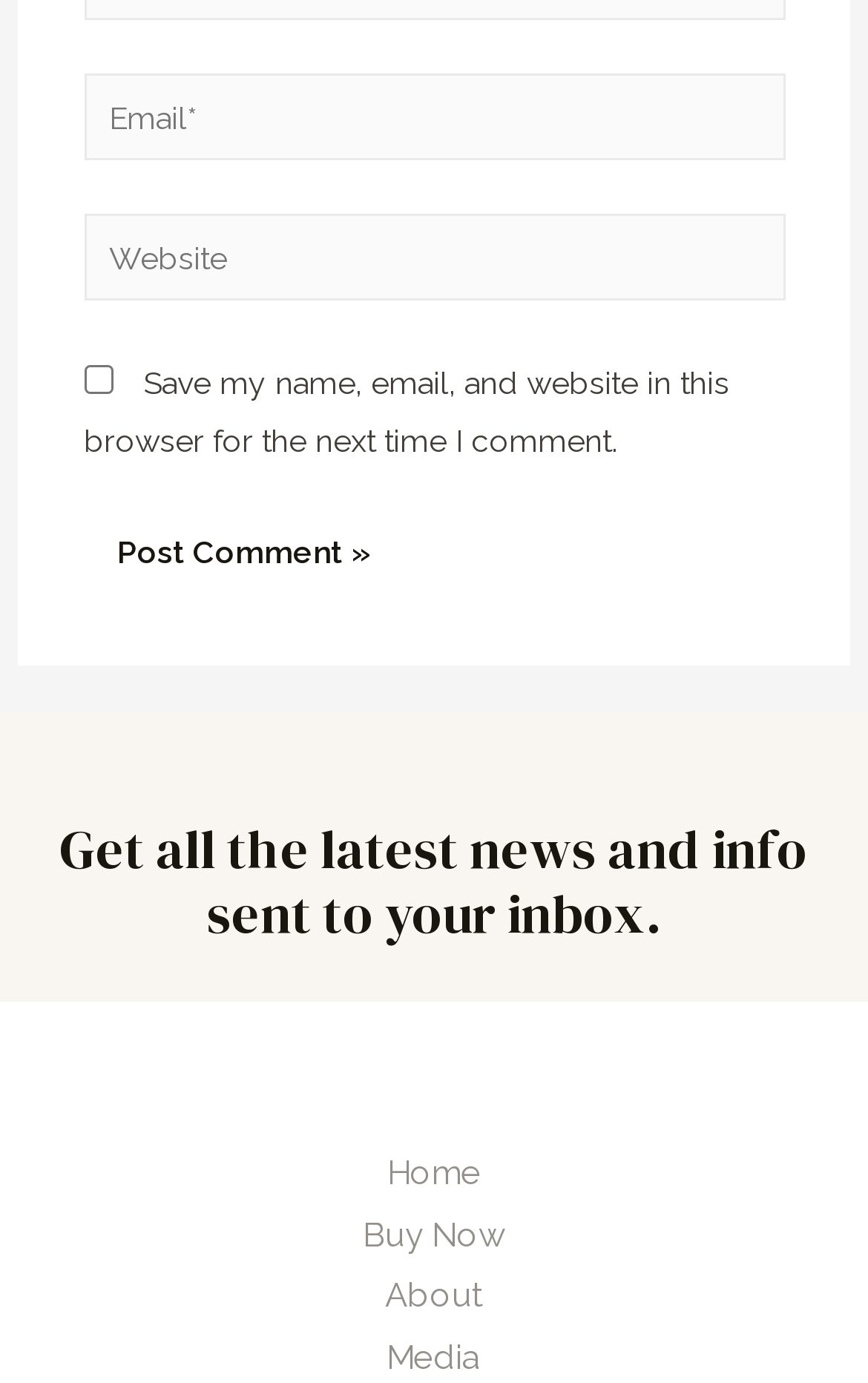Specify the bounding box coordinates of the area to click in order to execute this command: 'Subscribe to newsletter'. The coordinates should consist of four float numbers ranging from 0 to 1, and should be formatted as [left, top, right, bottom].

[0.069, 0.588, 0.931, 0.687]